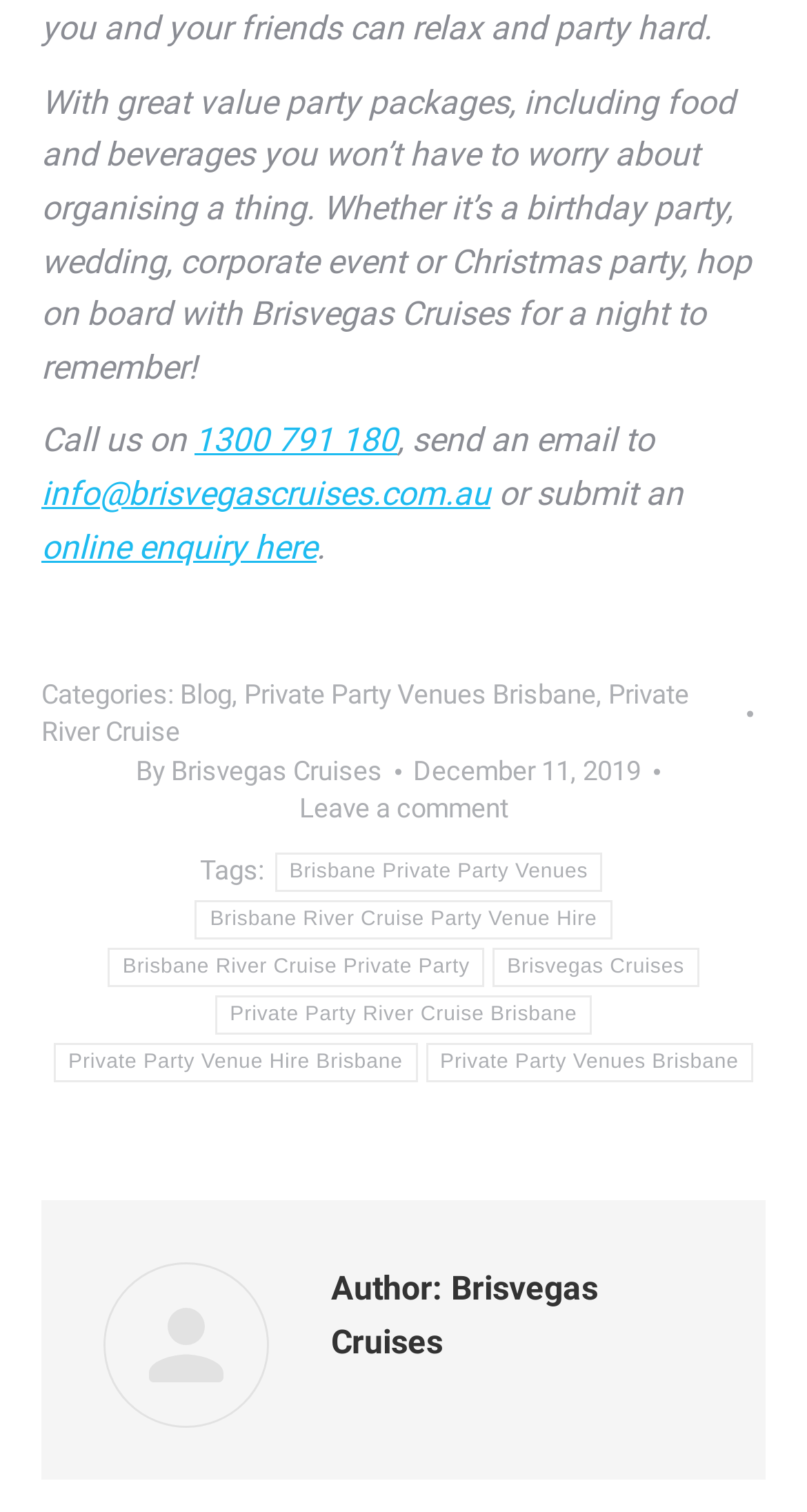Locate the bounding box coordinates of the clickable area to execute the instruction: "Call the phone number". Provide the coordinates as four float numbers between 0 and 1, represented as [left, top, right, bottom].

[0.241, 0.278, 0.492, 0.304]